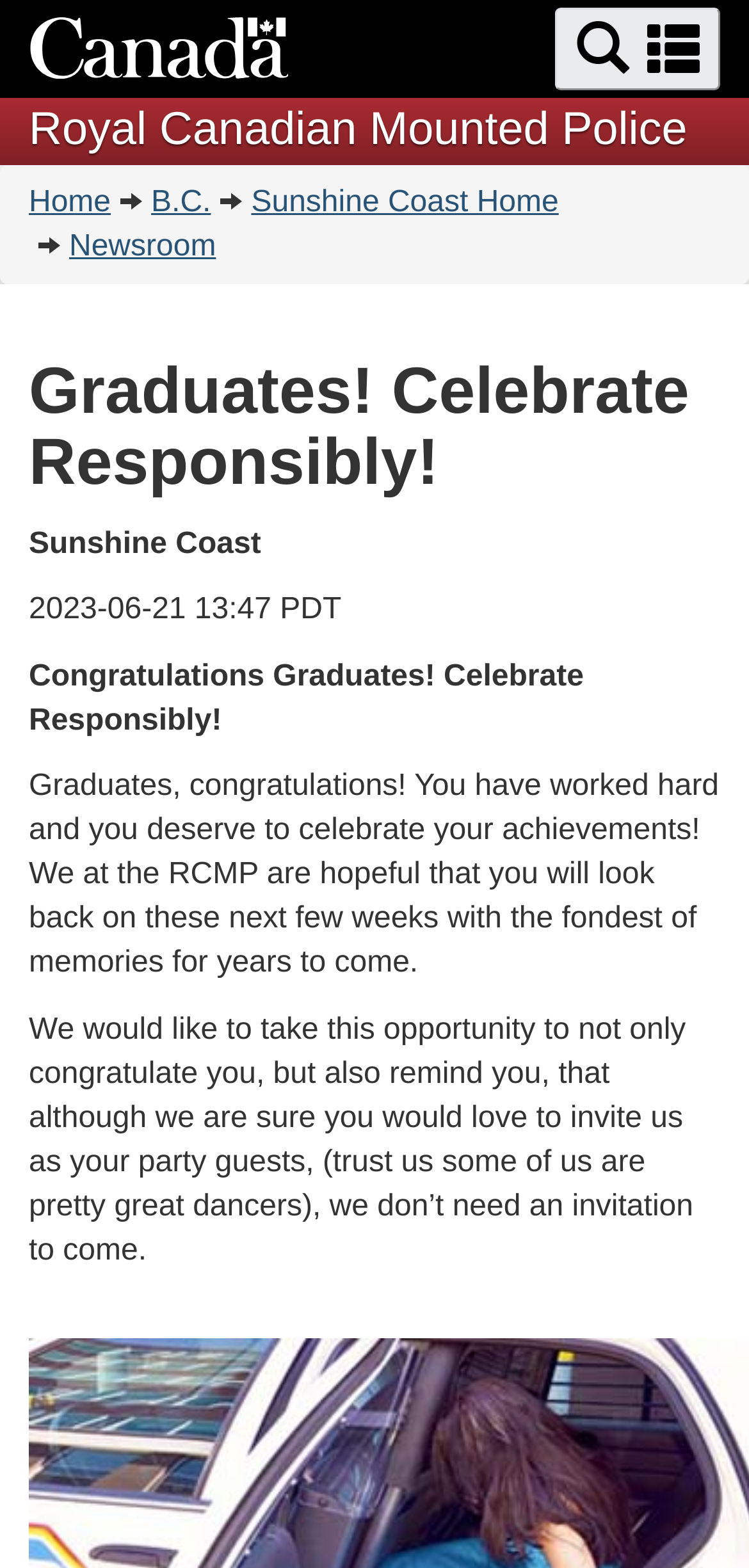What is the congratulatory message for?
From the screenshot, provide a brief answer in one word or phrase.

Graduates